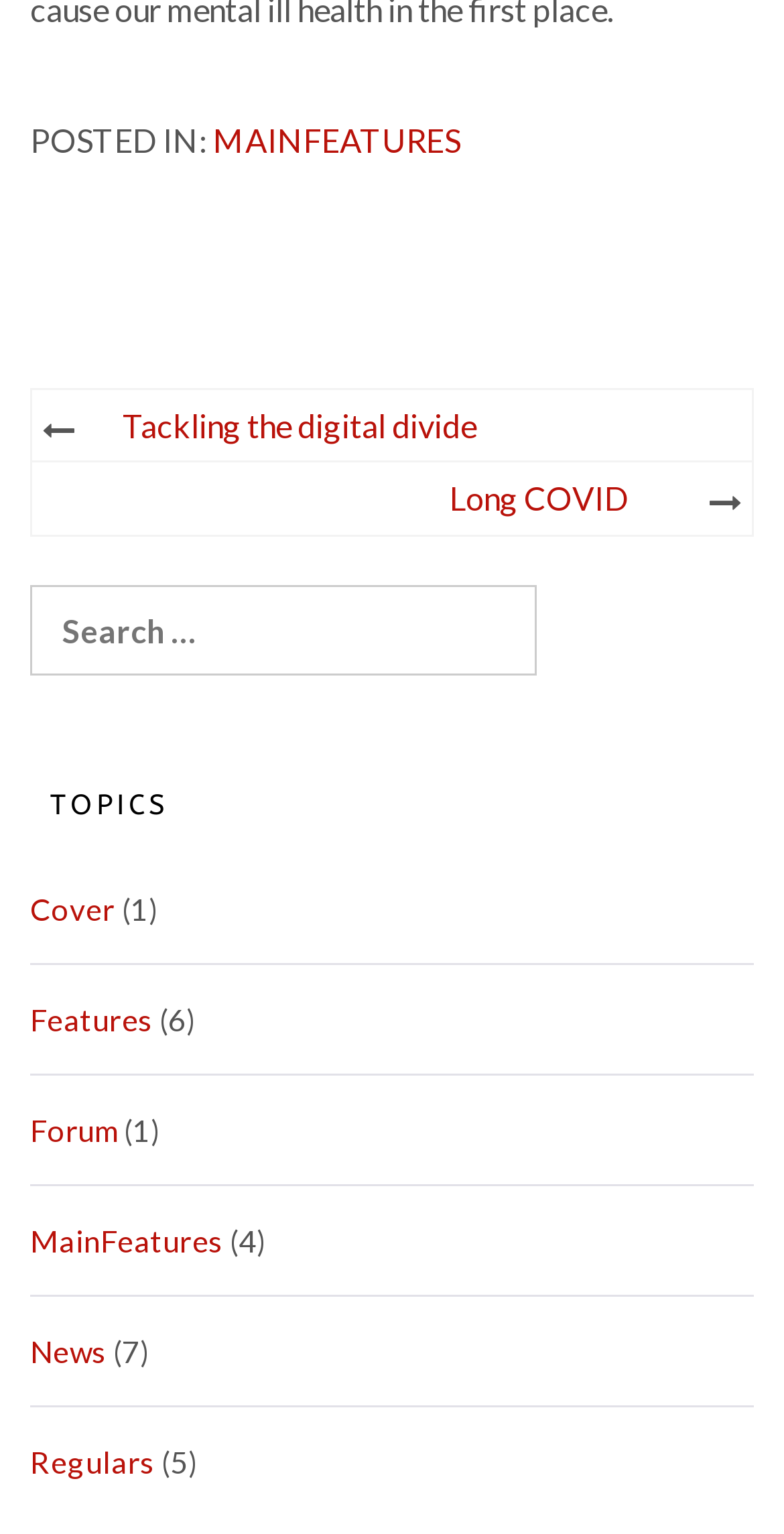What is the category of the post 'Tackling the digital divide'?
Please use the visual content to give a single word or phrase answer.

MAINFEATURES